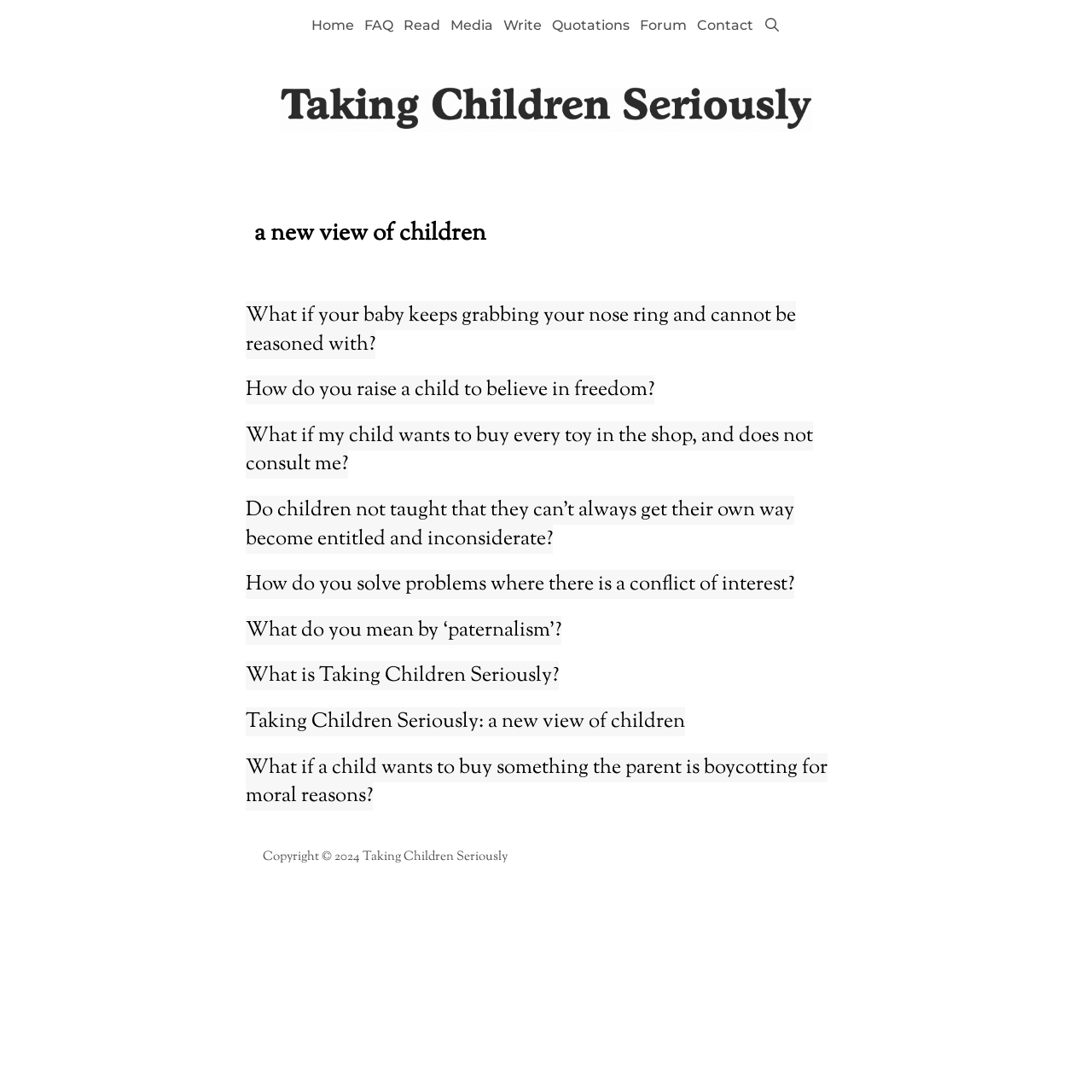Please specify the bounding box coordinates of the element that should be clicked to execute the given instruction: 'View the larger image'. Ensure the coordinates are four float numbers between 0 and 1, expressed as [left, top, right, bottom].

None